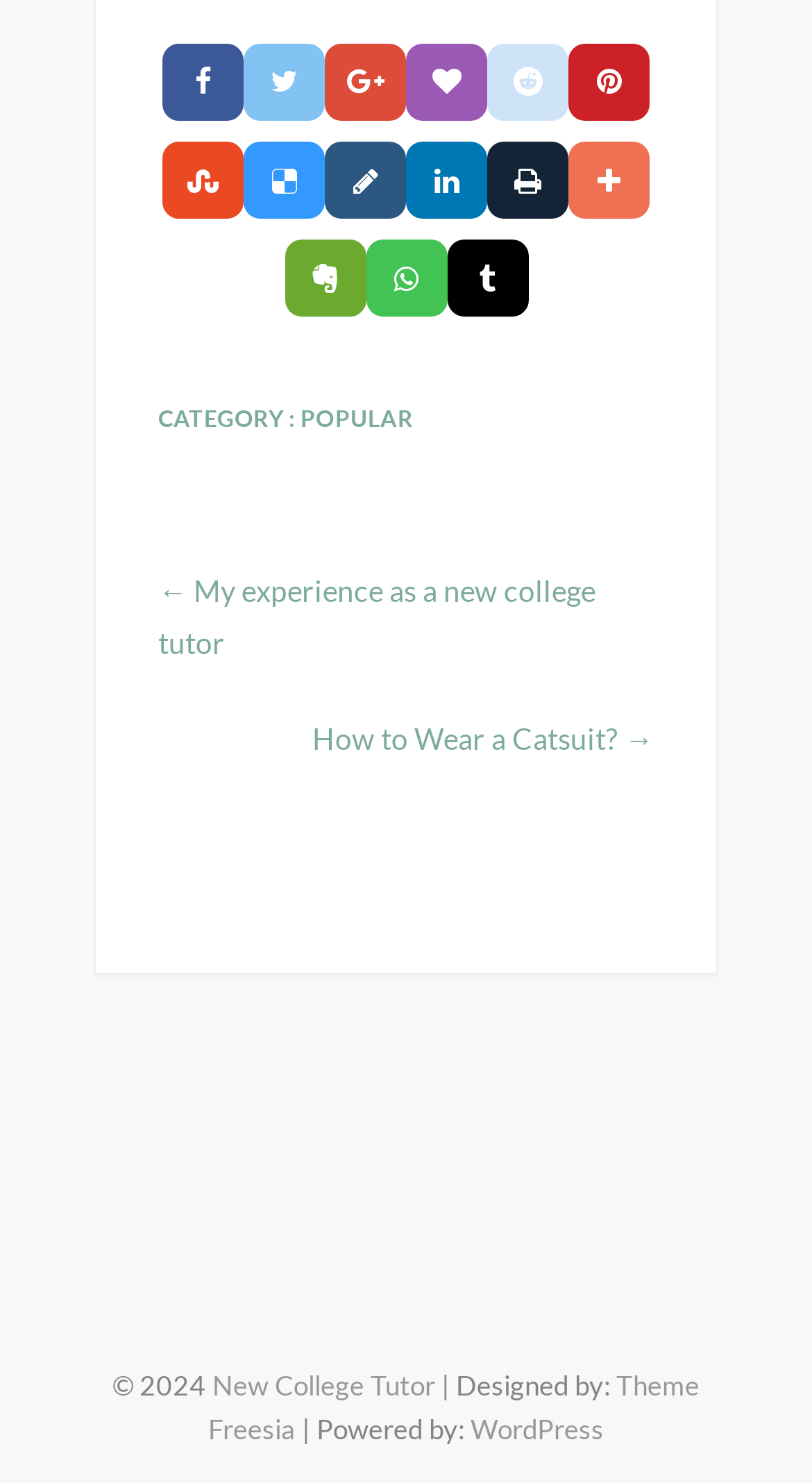Using the provided element description: "New College Tutor", identify the bounding box coordinates. The coordinates should be four floats between 0 and 1 in the order [left, top, right, bottom].

[0.262, 0.922, 0.536, 0.945]